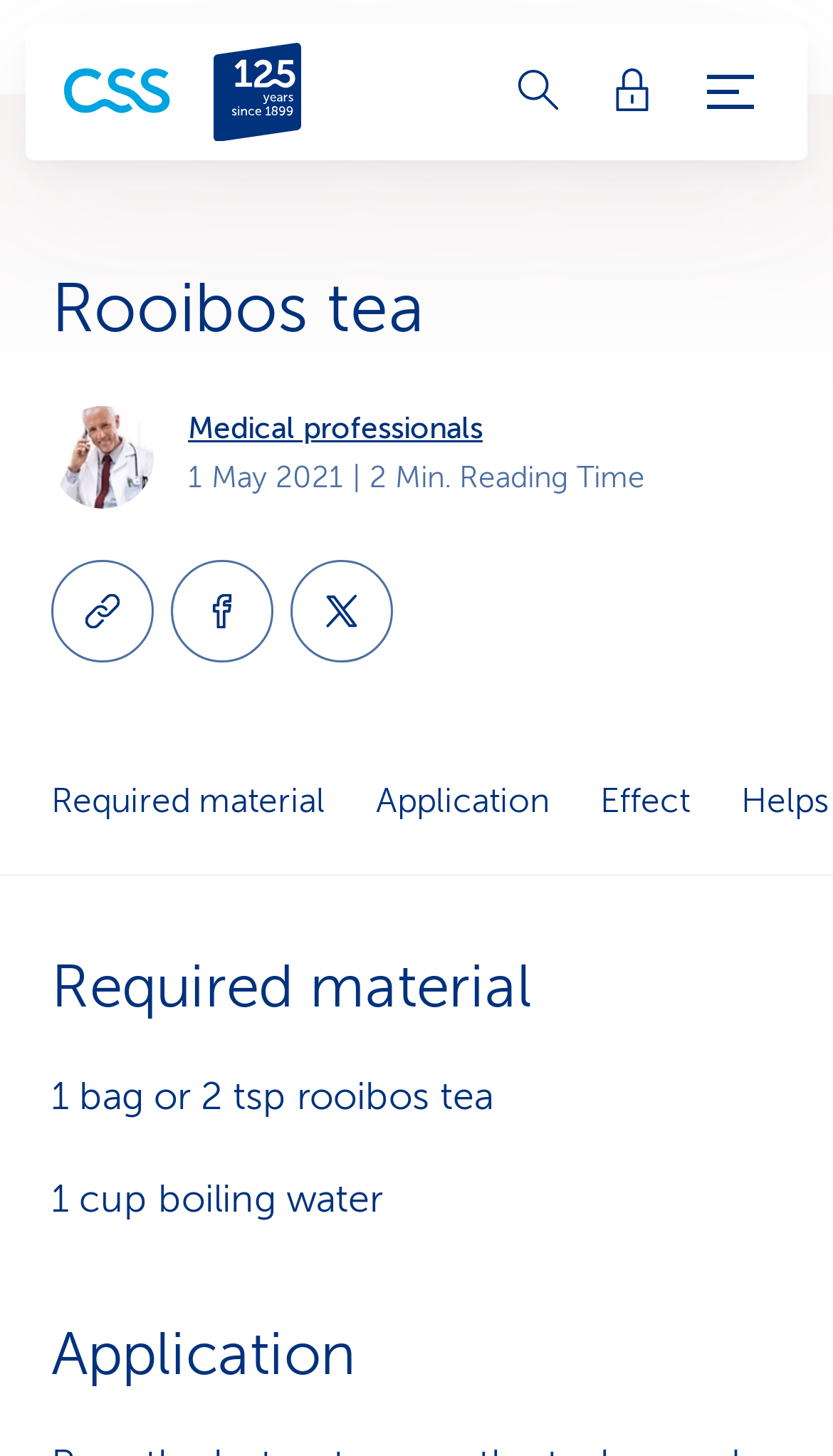Locate the bounding box of the UI element defined by this description: "Medical professionals". The coordinates should be given as four float numbers between 0 and 1, formatted as [left, top, right, bottom].

[0.226, 0.281, 0.579, 0.309]